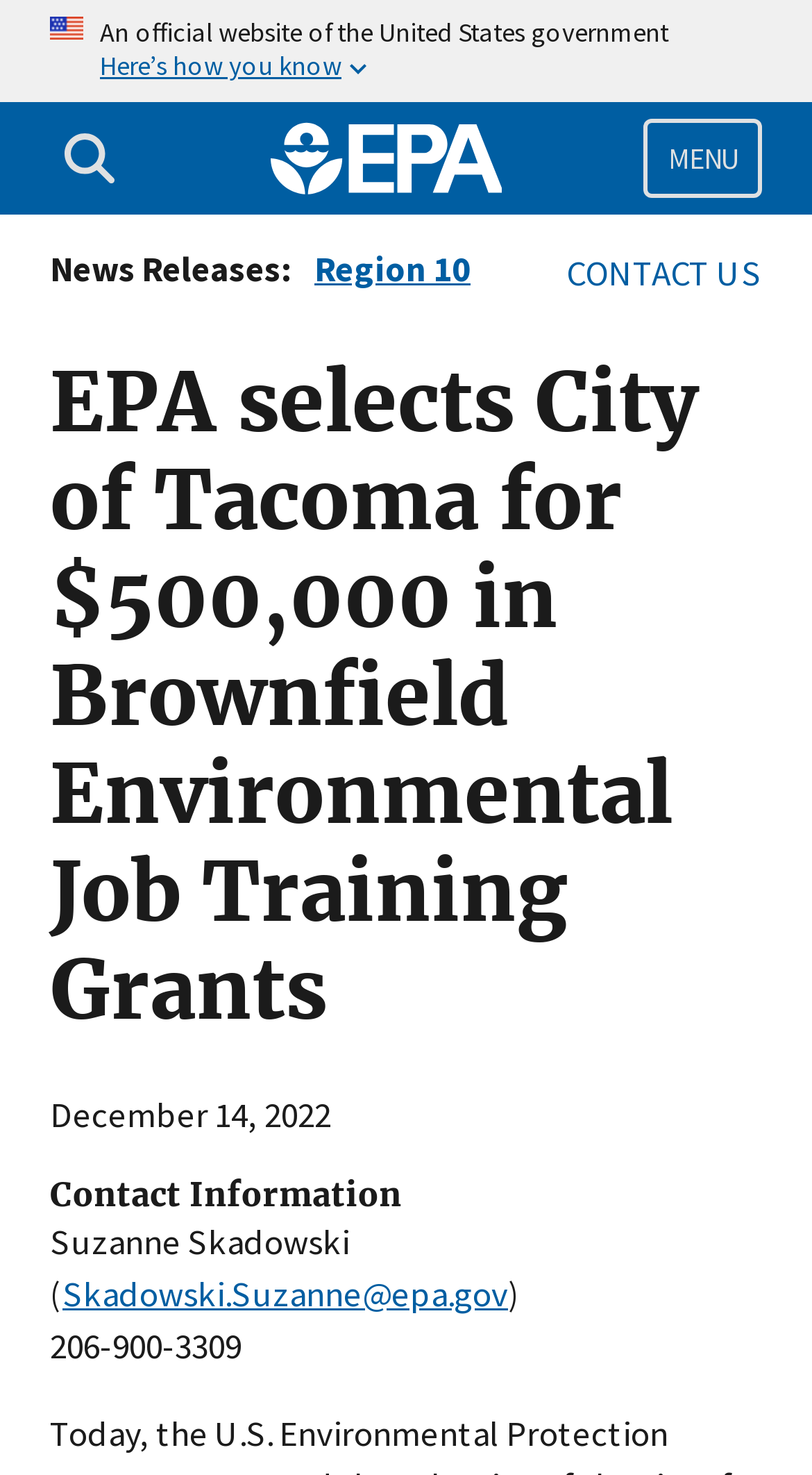What is the phone number of Suzanne Skadowski? Based on the image, give a response in one word or a short phrase.

206-900-3309